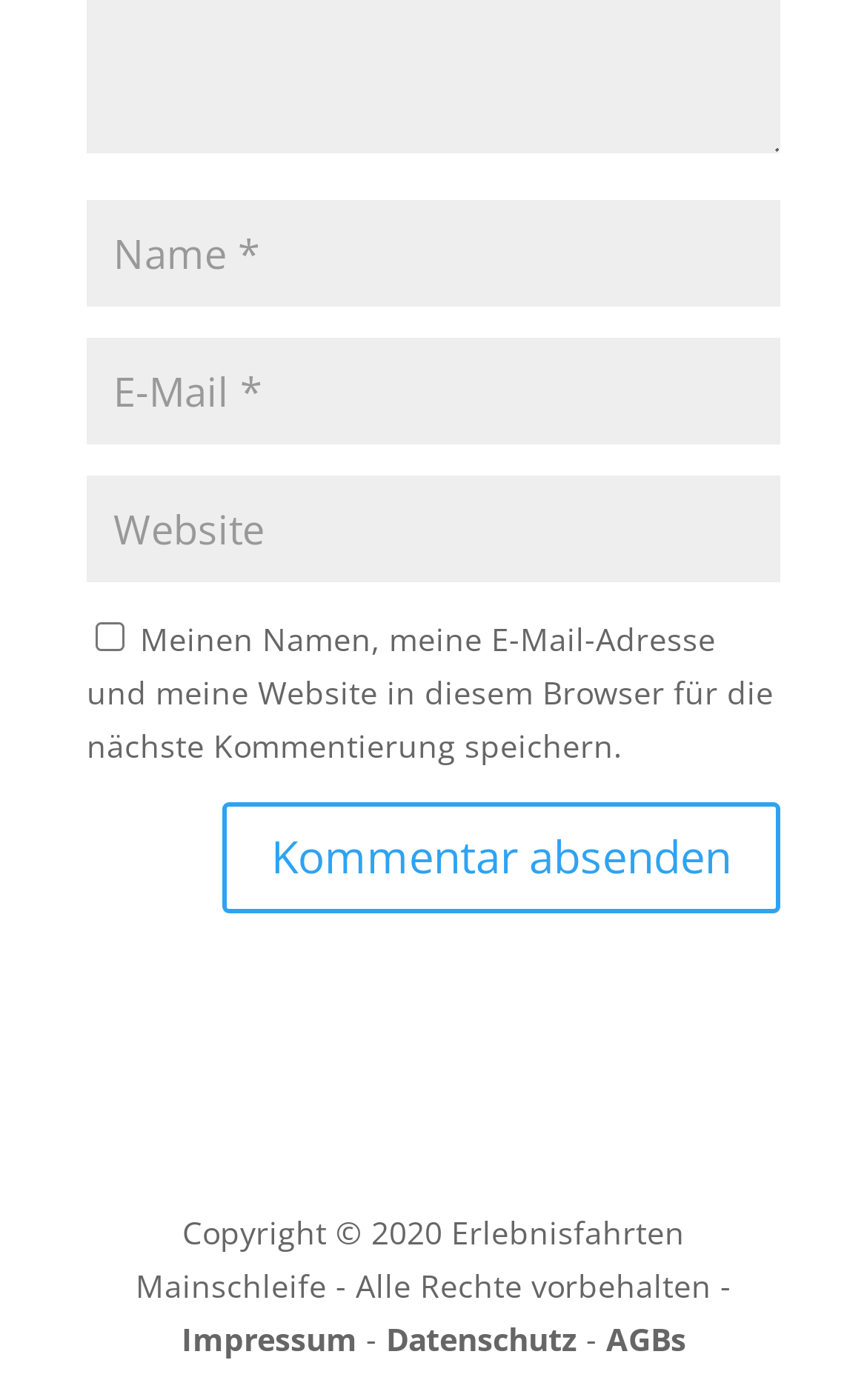Can you determine the bounding box coordinates of the area that needs to be clicked to fulfill the following instruction: "Enter your website"?

[0.1, 0.34, 0.9, 0.416]